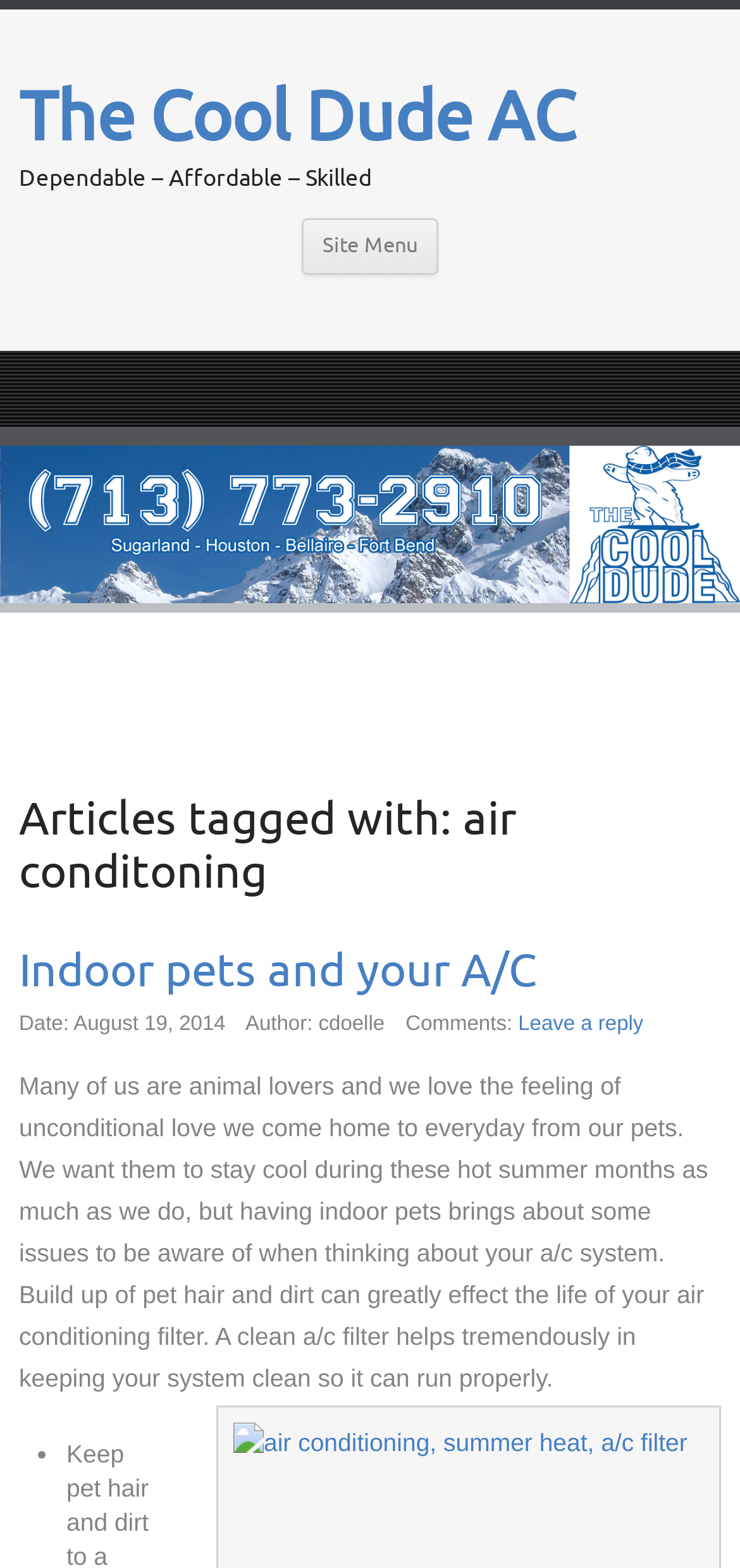Use the details in the image to answer the question thoroughly: 
What is the name of the company?

The name of the company can be found in the heading element at the top of the page, which reads 'The Cool Dude AC'. This is also the text of the link element inside the heading.